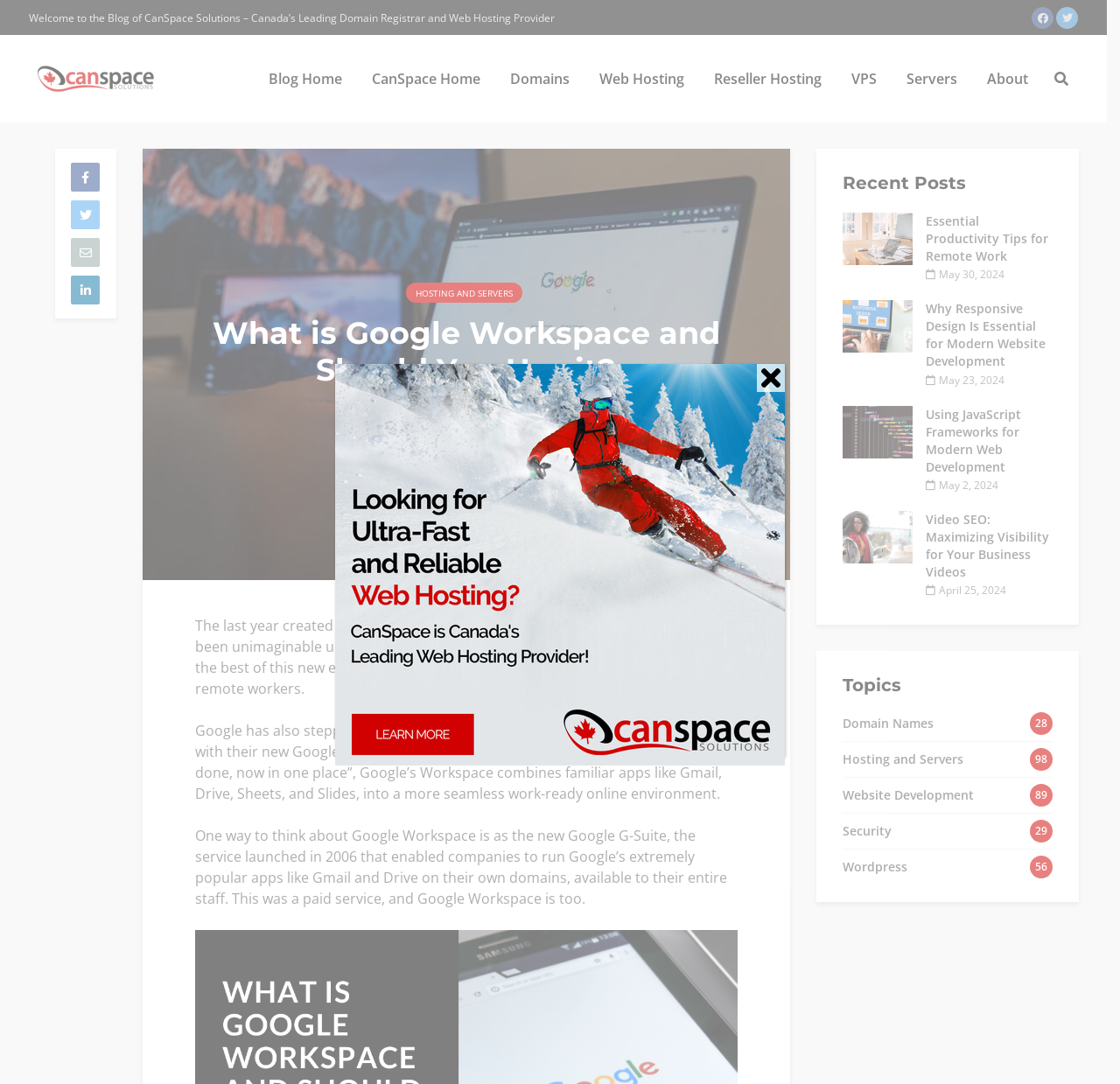Please respond in a single word or phrase: 
What is the name of the company providing web hosting and domain name services?

CanSpace Solutions